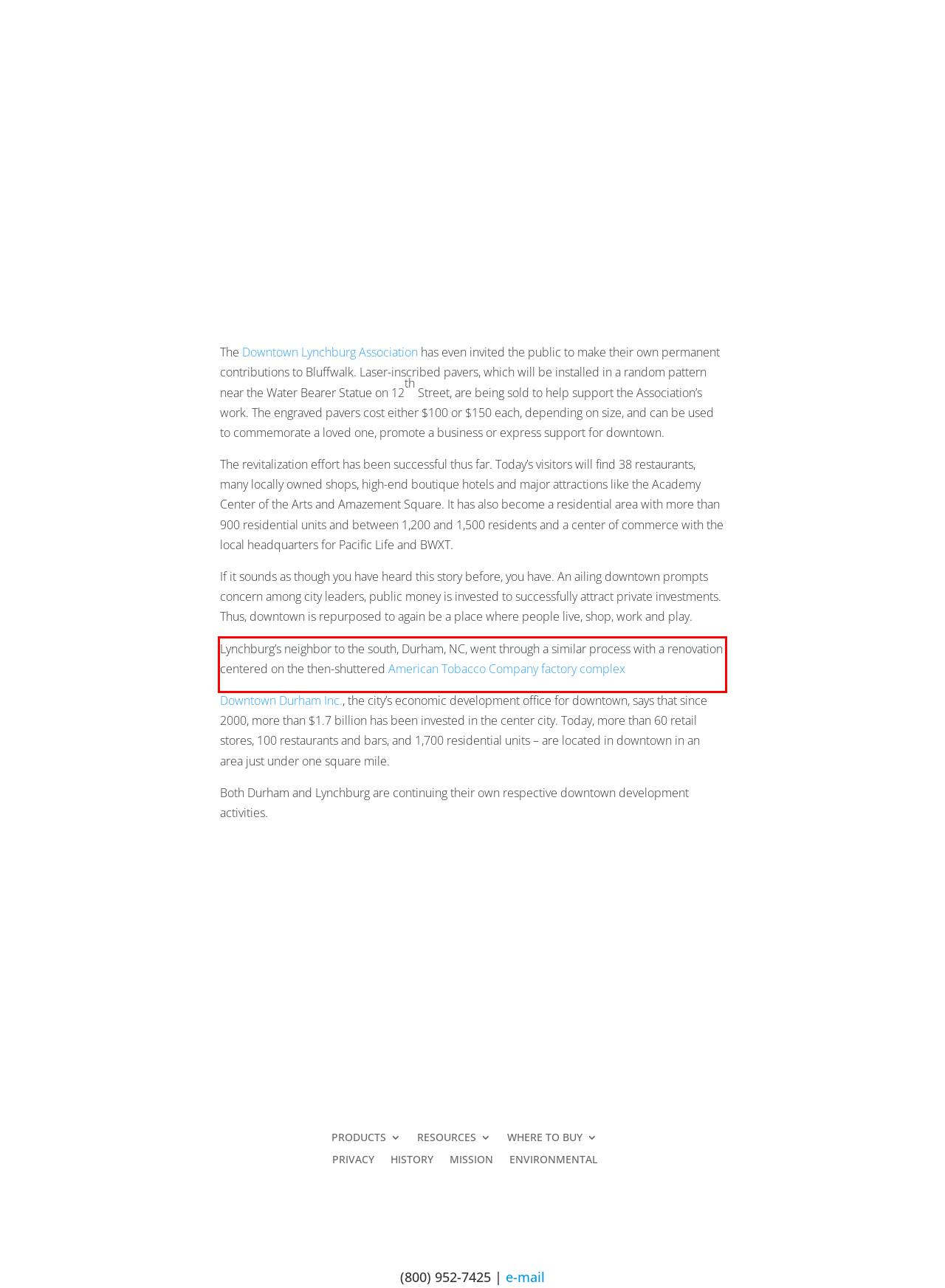Please extract the text content within the red bounding box on the webpage screenshot using OCR.

Lynchburg’s neighbor to the south, Durham, NC, went through a similar process with a renovation centered on the then-shuttered American Tobacco Company factory complex